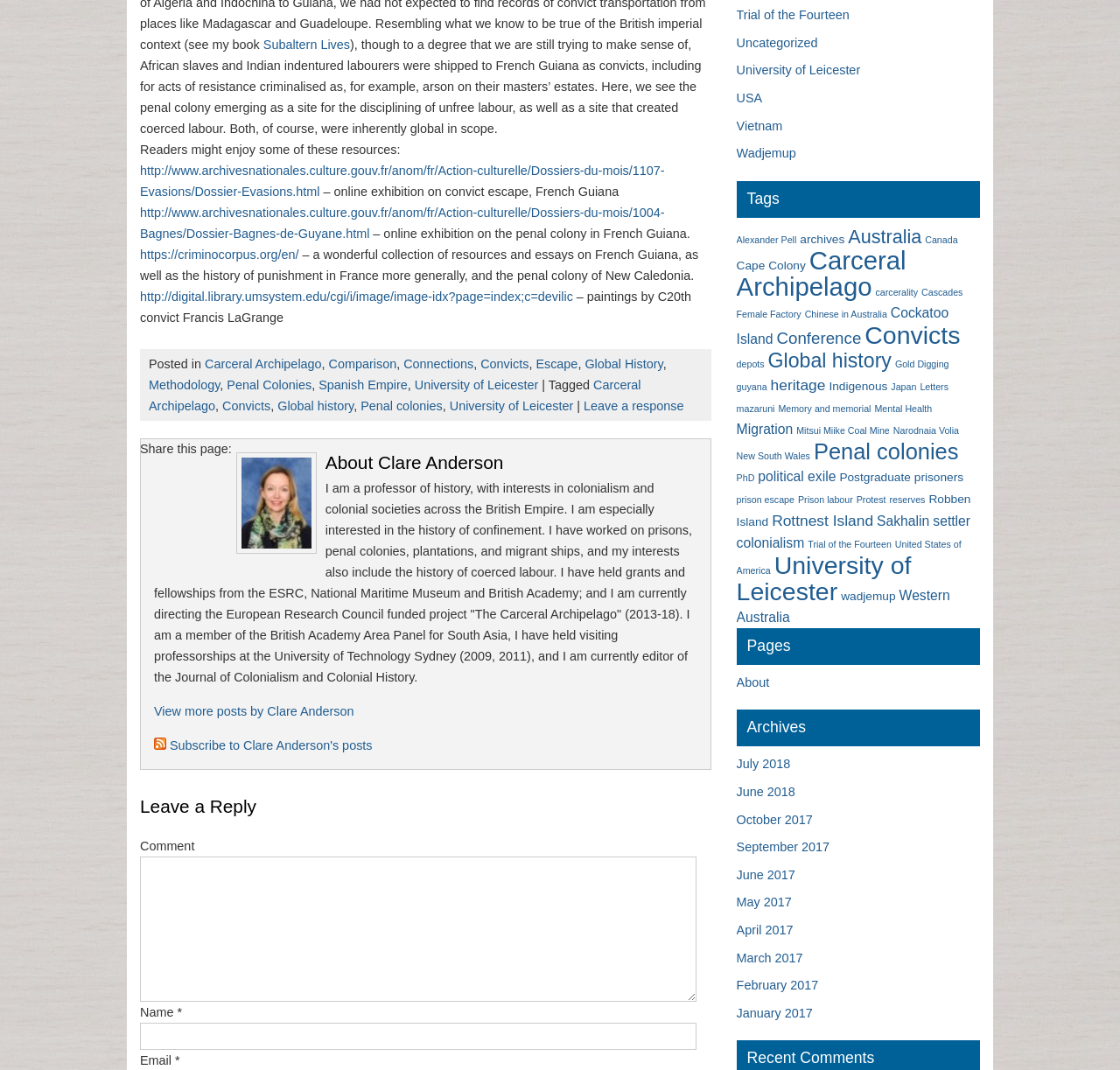Provide a short answer using a single word or phrase for the following question: 
What is the topic of the online exhibition linked?

Convict escape